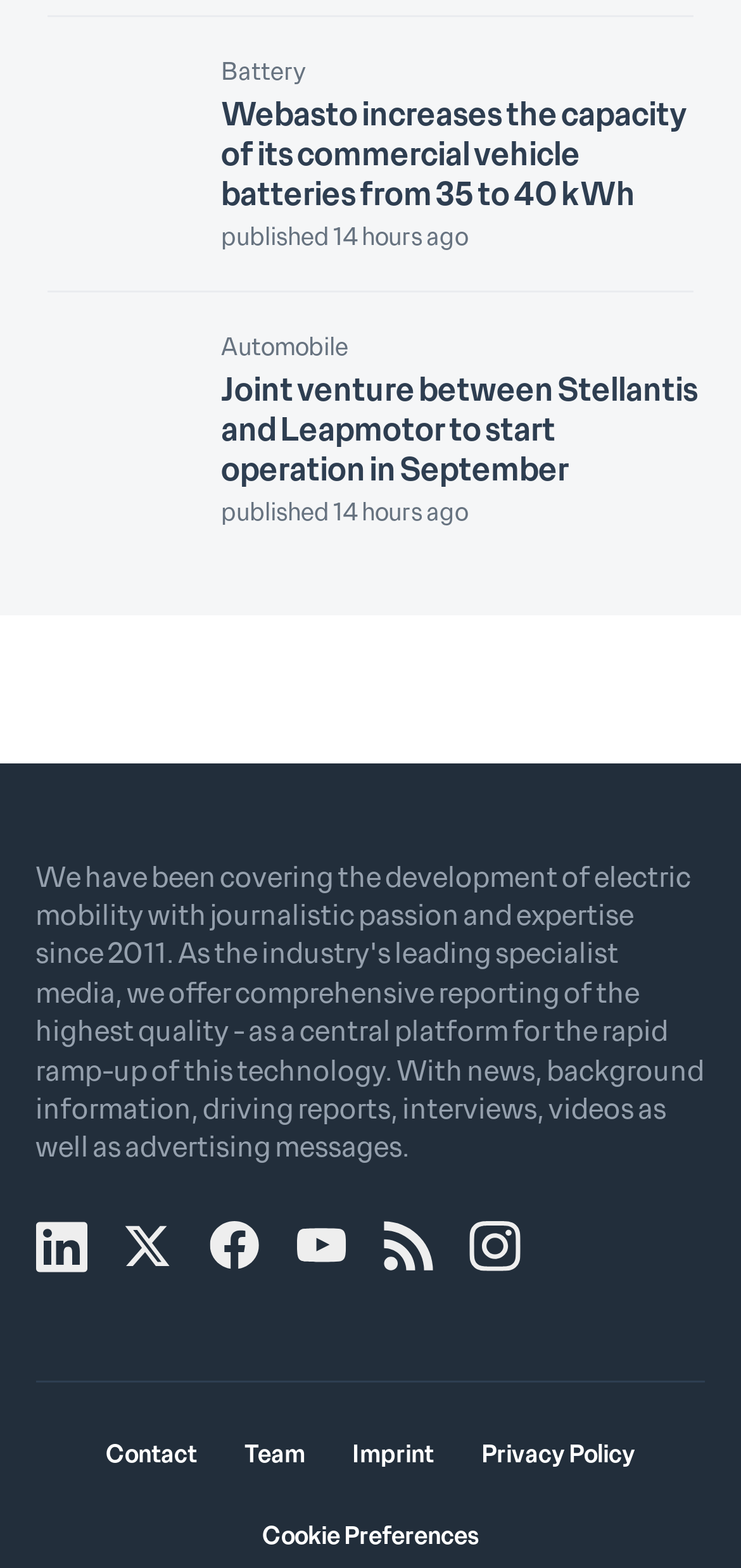Please find and report the bounding box coordinates of the element to click in order to perform the following action: "View joint venture news between Stellantis and Leapmotor". The coordinates should be expressed as four float numbers between 0 and 1, in the format [left, top, right, bottom].

[0.0, 0.187, 1.0, 0.362]